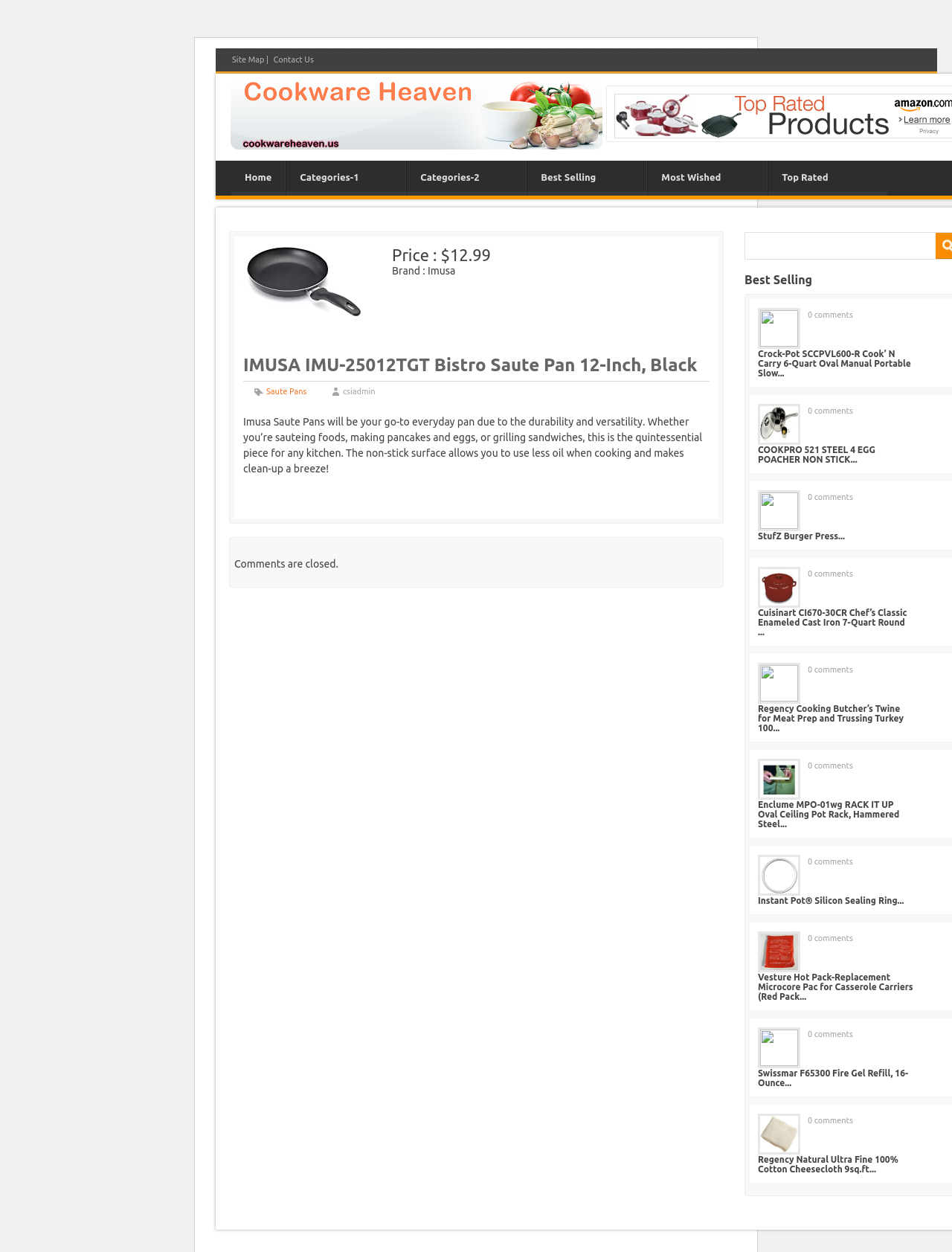How many links are there in the 'Categories' section?
Refer to the image and provide a concise answer in one word or phrase.

3